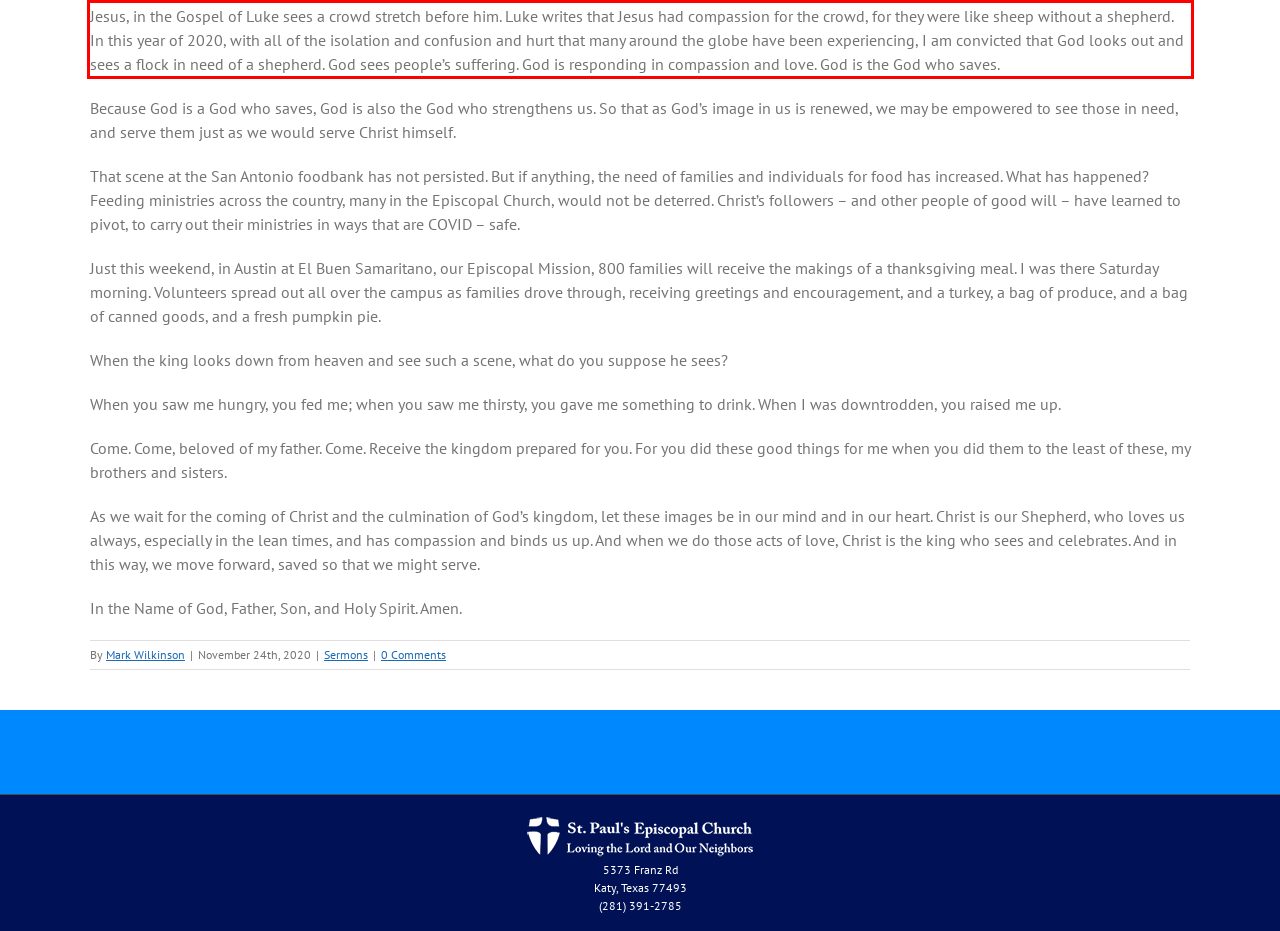Please examine the webpage screenshot containing a red bounding box and use OCR to recognize and output the text inside the red bounding box.

Jesus, in the Gospel of Luke sees a crowd stretch before him. Luke writes that Jesus had compassion for the crowd, for they were like sheep without a shepherd. In this year of 2020, with all of the isolation and confusion and hurt that many around the globe have been experiencing, I am convicted that God looks out and sees a flock in need of a shepherd. God sees people’s suffering. God is responding in compassion and love. God is the God who saves.